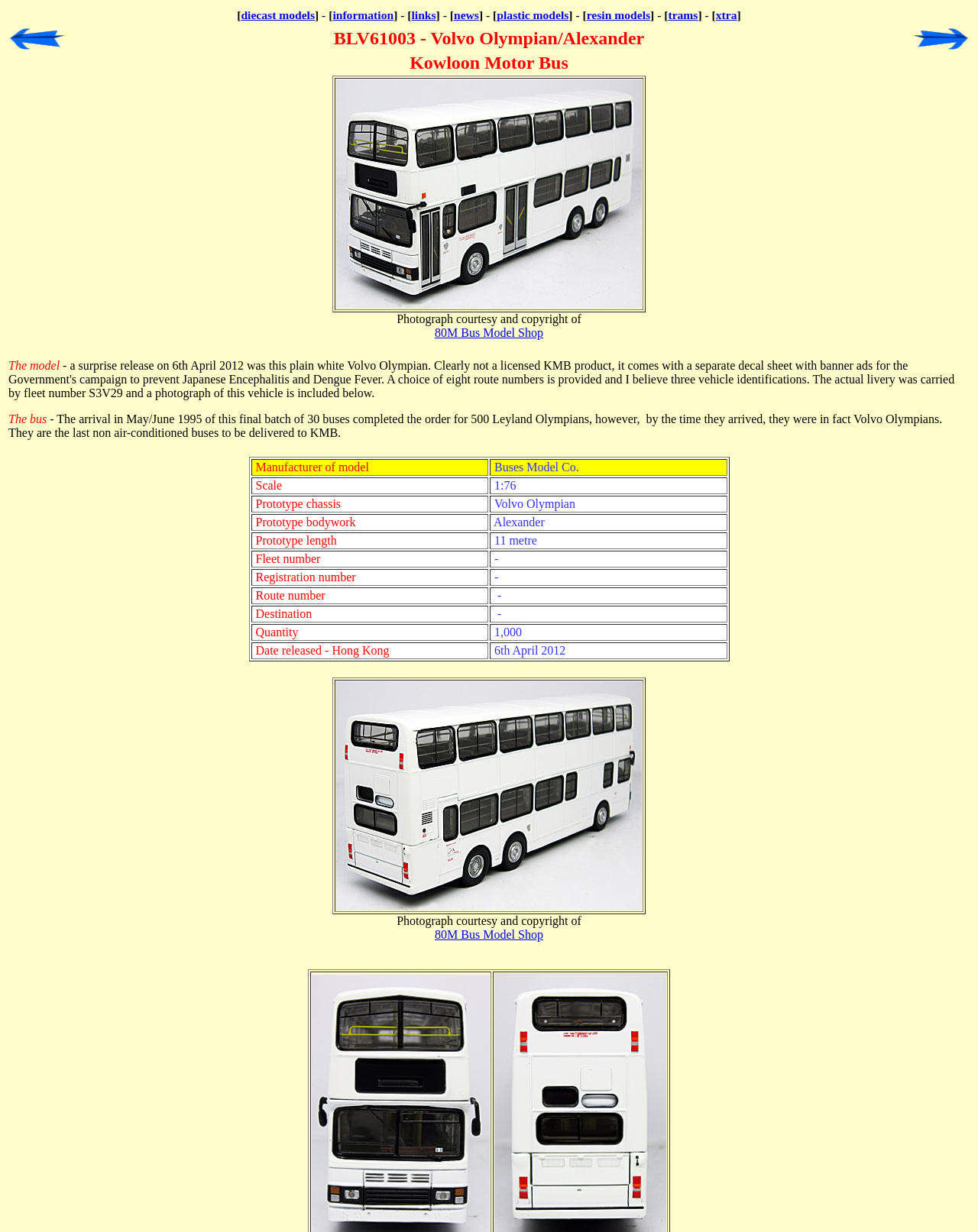Please identify the bounding box coordinates of the element's region that I should click in order to complete the following instruction: "View larger photograph". The bounding box coordinates consist of four float numbers between 0 and 1, i.e., [left, top, right, bottom].

[0.344, 0.242, 0.656, 0.252]